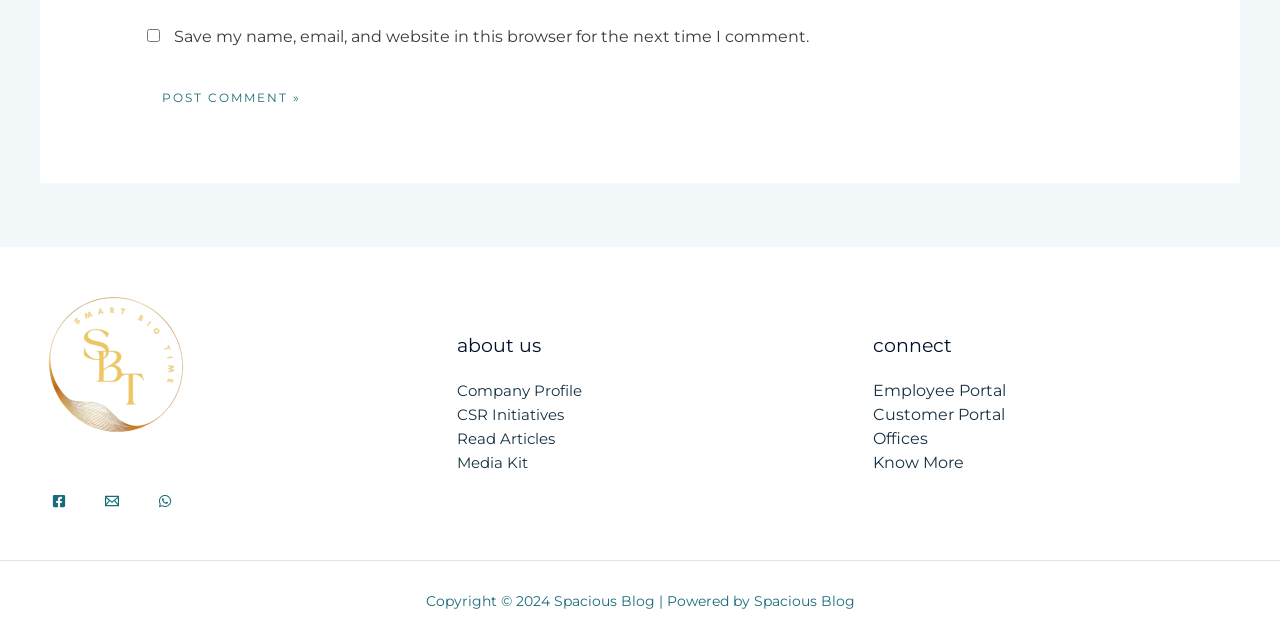Identify the bounding box coordinates of the region that should be clicked to execute the following instruction: "post a comment".

[0.115, 0.12, 0.247, 0.186]